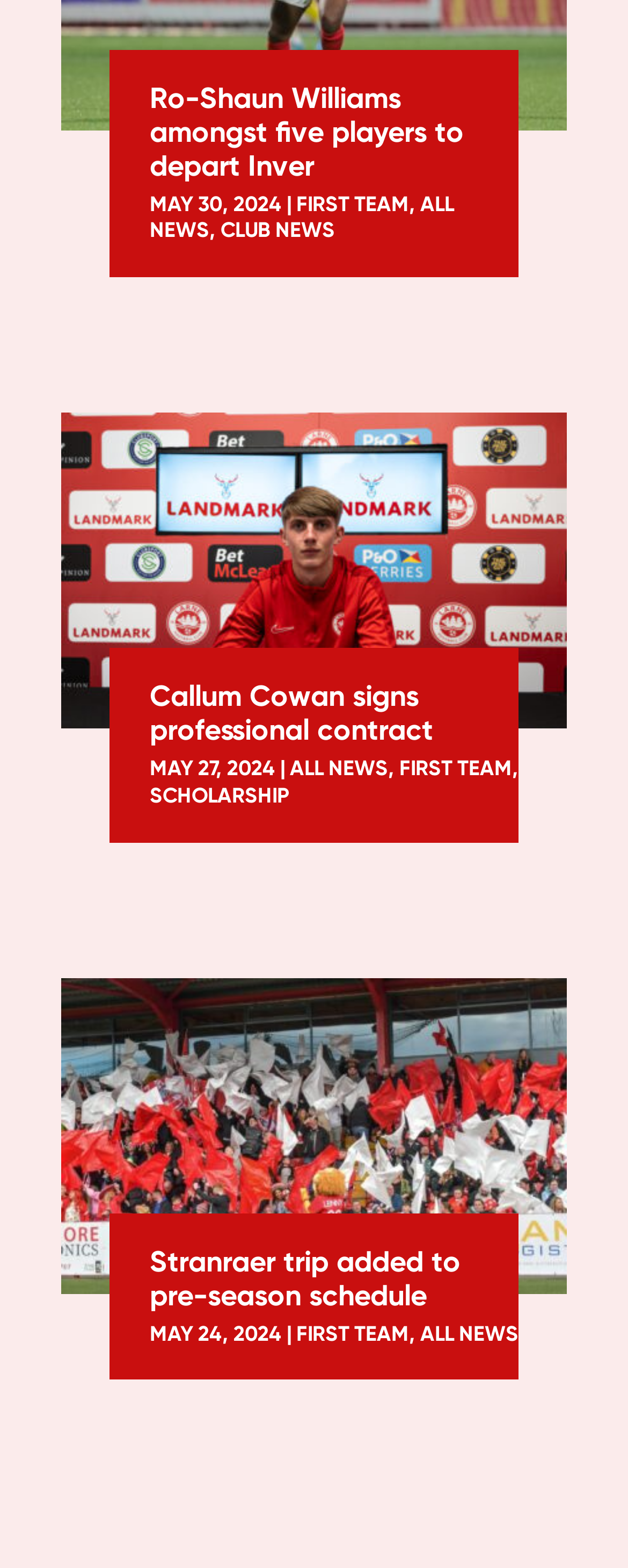Find the bounding box coordinates for the area that should be clicked to accomplish the instruction: "View Callum Cowan signs professional contract article".

[0.097, 0.263, 0.903, 0.465]